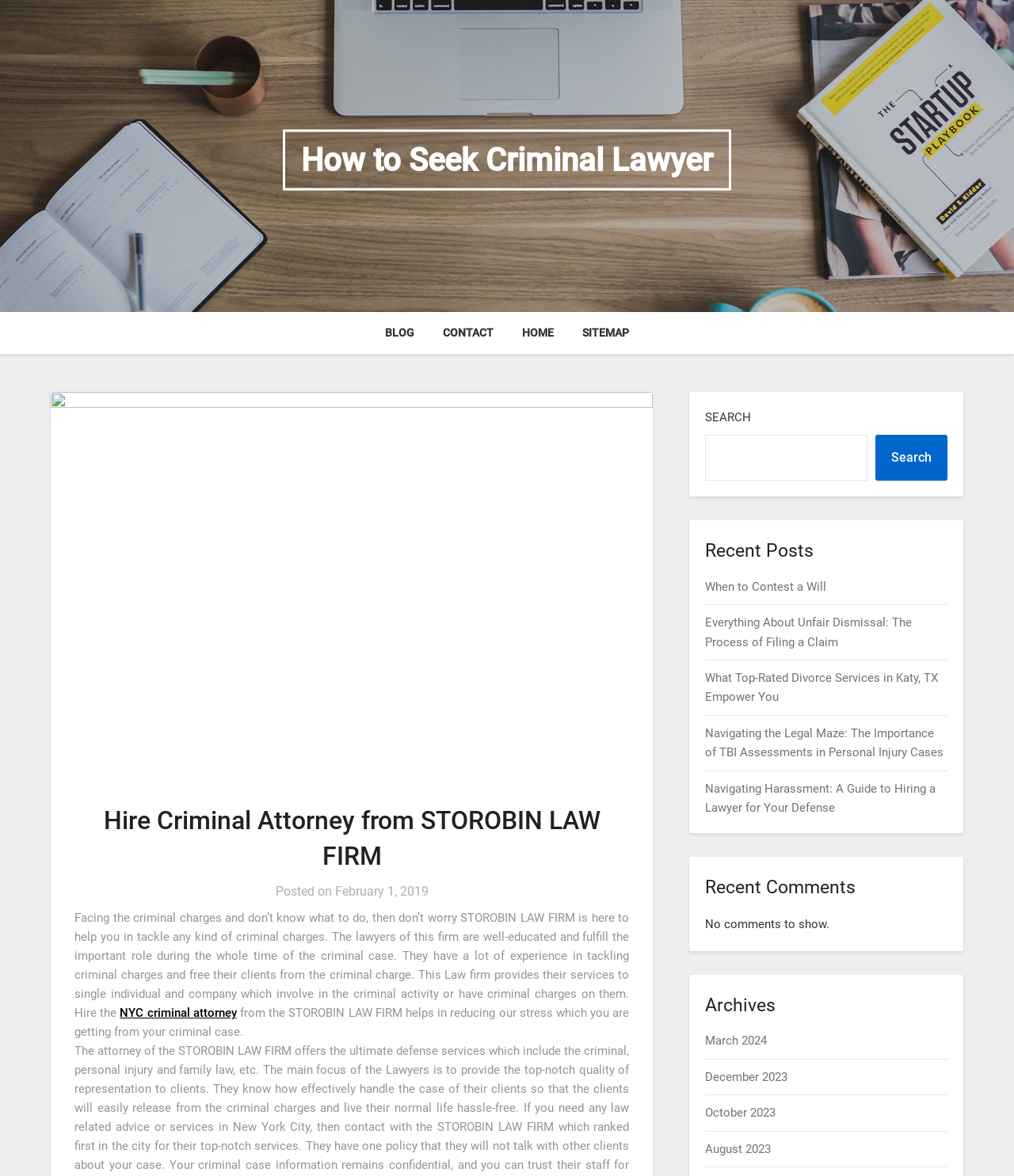Produce a meticulous description of the webpage.

This webpage is about seeking a criminal lawyer, specifically from the Storobin Law Firm. At the top, there is a large image that spans the entire width of the page, with a link to "How to Seek Criminal Lawyer" positioned on top of it. Below the image, there is a navigation menu with links to "BLOG", "CONTACT", "HOME", and "SITEMAP".

The main content of the page is divided into several sections. The first section has a heading that reads "Hire Criminal Attorney from STOROBIN LAW FIRM" and a link to the same text. Below this heading, there is a paragraph of text that describes the services provided by the Storobin Law Firm, including tackling criminal charges and providing services to individuals and companies. There is also a link to "NYC criminal attorney" within this paragraph.

To the right of the main content, there is a search bar with a button labeled "Search". Above the search bar, there is a heading that reads "Recent Posts", followed by a list of five links to different articles, including "When to Contest a Will" and "Navigating Harassment: A Guide to Hiring a Lawyer for Your Defense". Below the list of recent posts, there are headings for "Recent Comments" and "Archives", with a message indicating that there are no comments to show and a list of links to different months, respectively.